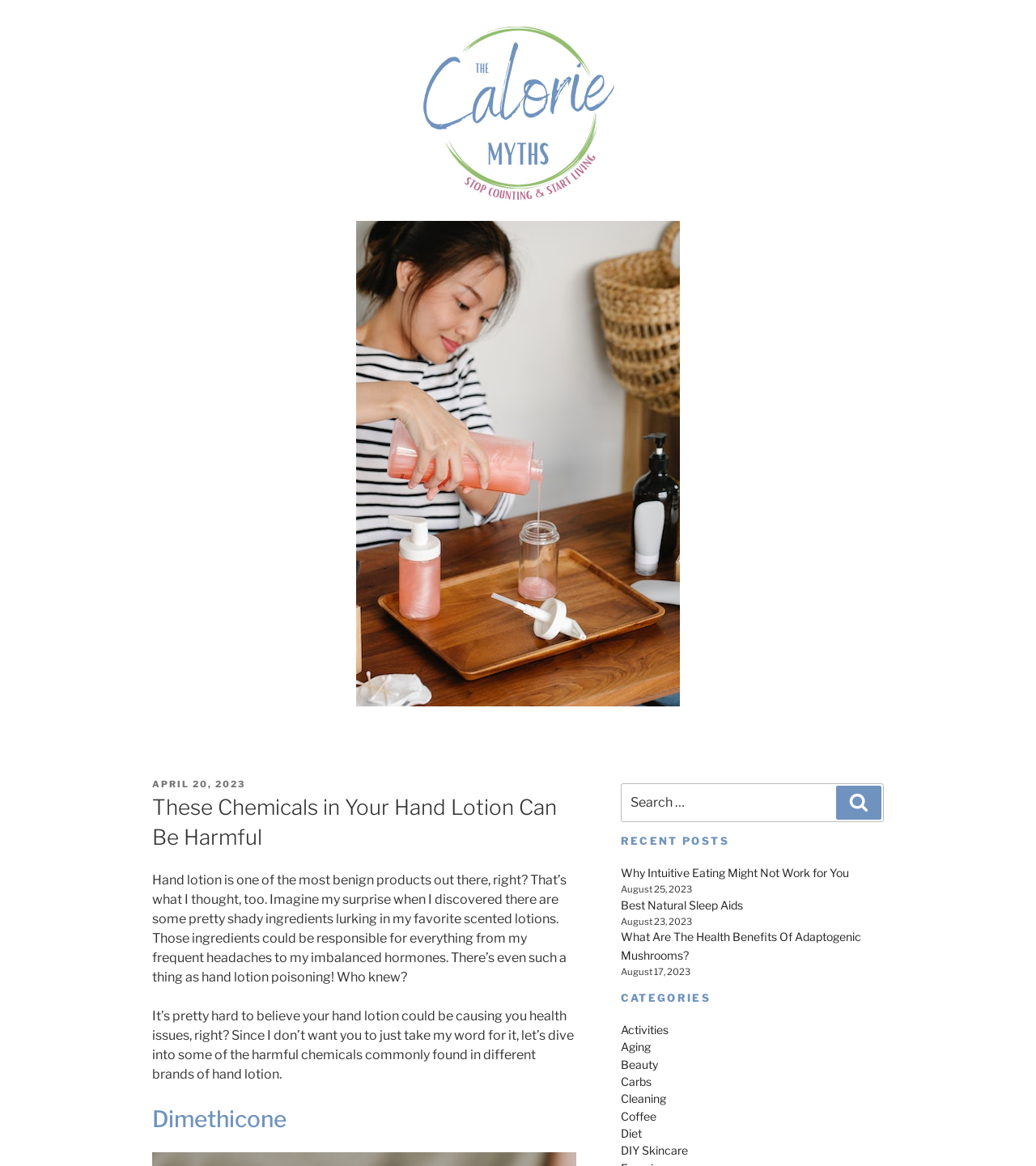What is the name of the website?
Provide an in-depth and detailed answer to the question.

I determined the name of the website by looking at the link element with the text 'The Calorie Myths' at the top of the webpage, which is likely to be the website's title or logo.